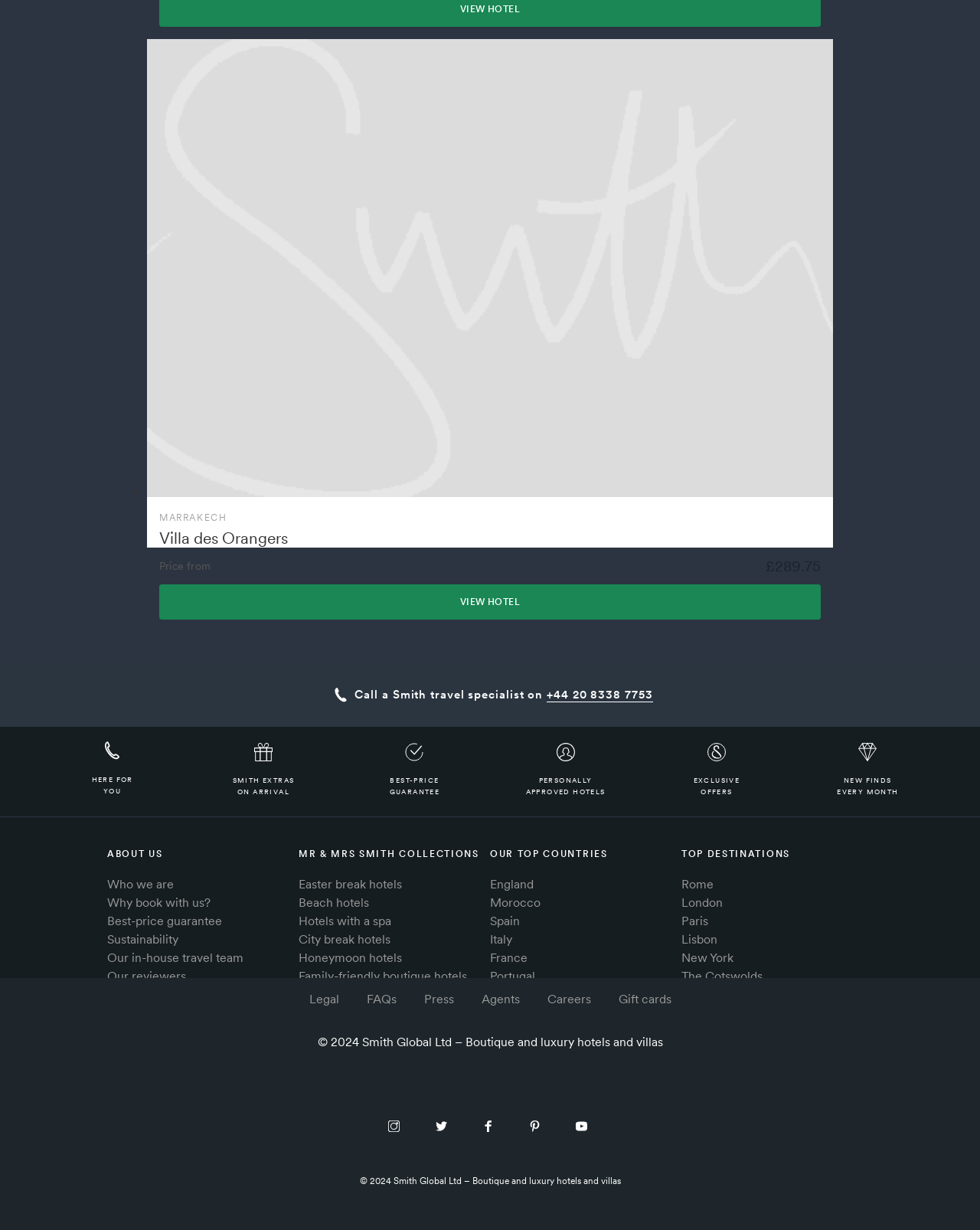Respond with a single word or phrase:
How many countries are listed in the 'OUR TOP COUNTRIES' section?

7